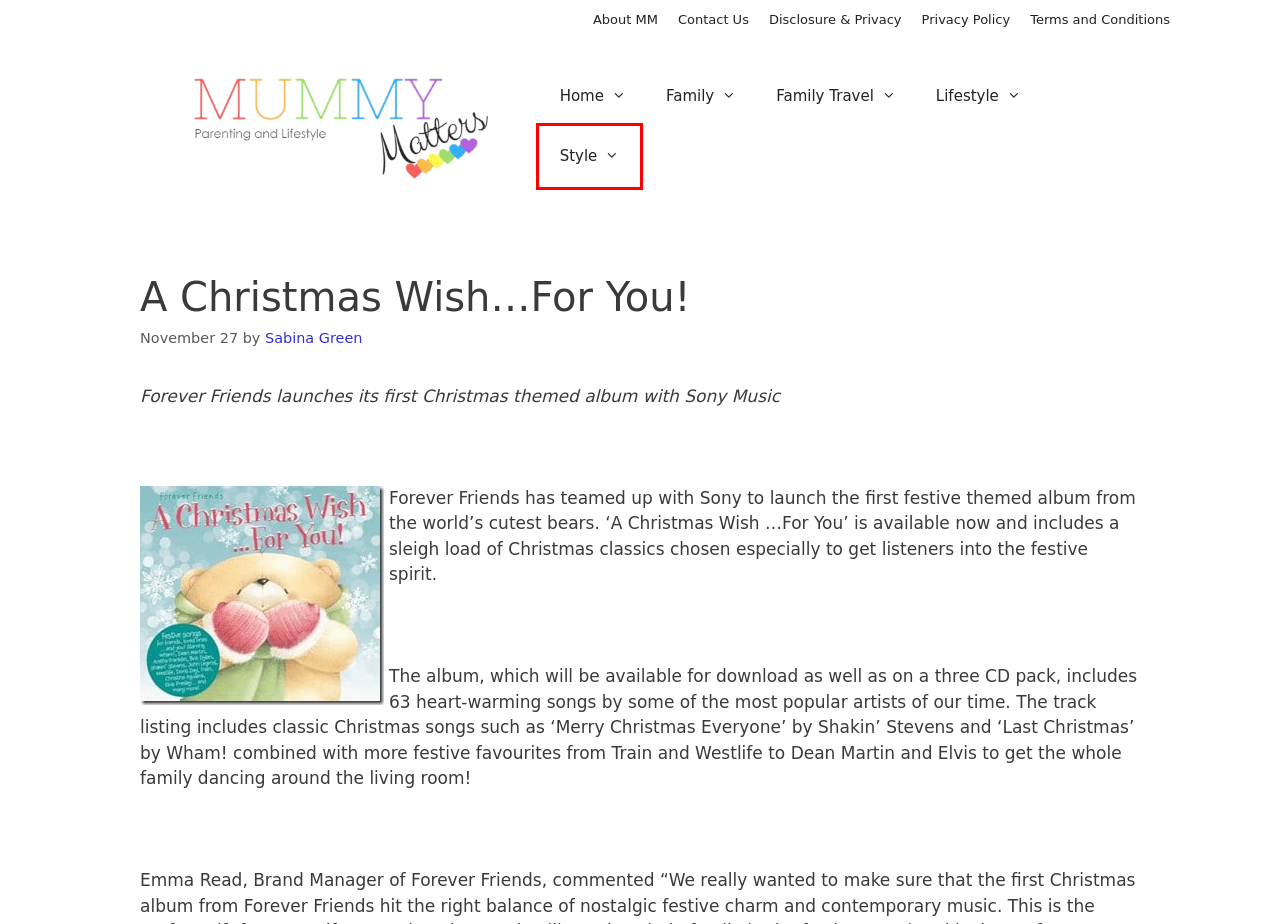Observe the screenshot of a webpage with a red bounding box highlighting an element. Choose the webpage description that accurately reflects the new page after the element within the bounding box is clicked. Here are the candidates:
A. Terms and Conditions - Mummy Matters: Parenting and Lifestyle
B. Family - Mummy Matters: Parenting and Lifestyle
C. Travel - Mummy Matters: Parenting and Lifestyle
D. Lifestyle - Mummy Matters: Parenting and Lifestyle
E. Home - Mummy Matters: Parenting and Lifestyle
F. Mummy Matters - Parenting, Business, Homemaking, and Travel
G. Style - Mummy Matters: Parenting and Lifestyle
H. Privacy Policy - Mummy Matters: Parenting and Lifestyle

G